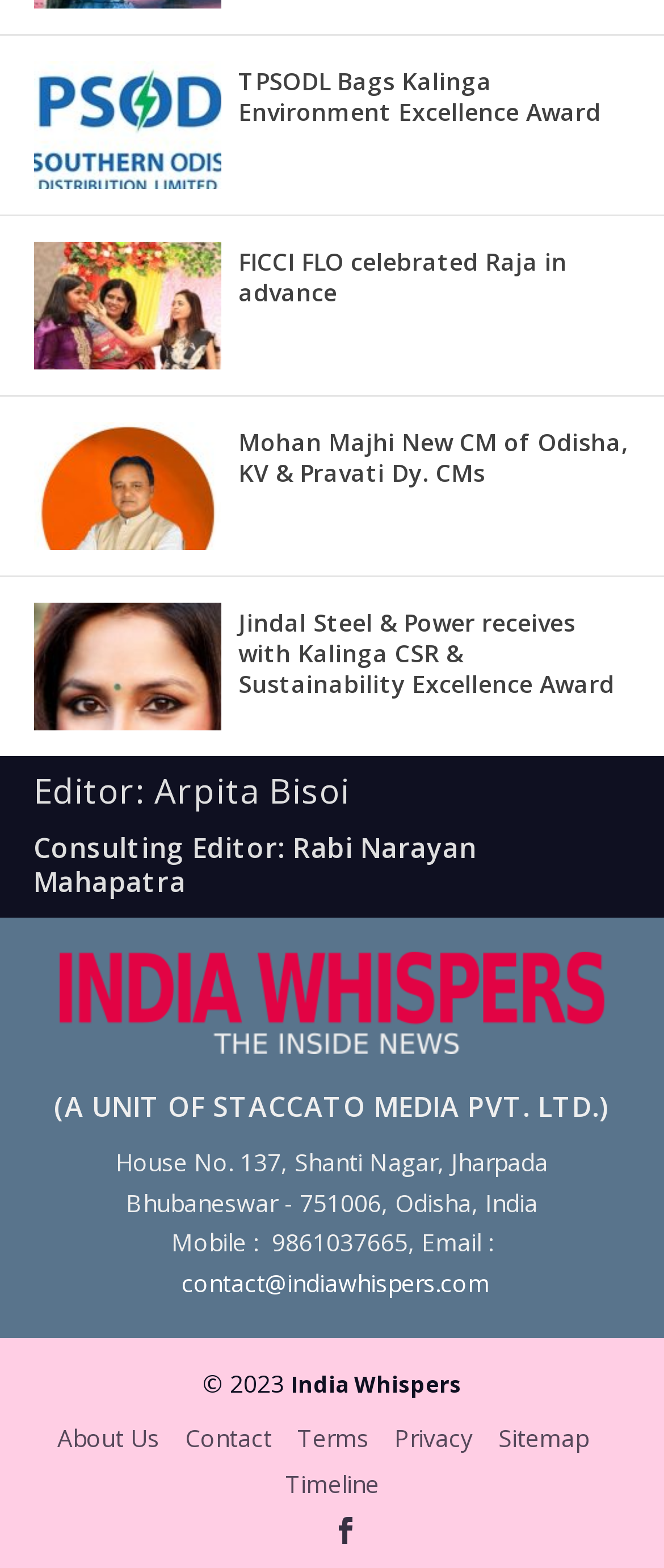Determine the bounding box coordinates of the clickable region to carry out the instruction: "Read the 'Terms' of the website".

[0.447, 0.906, 0.555, 0.927]